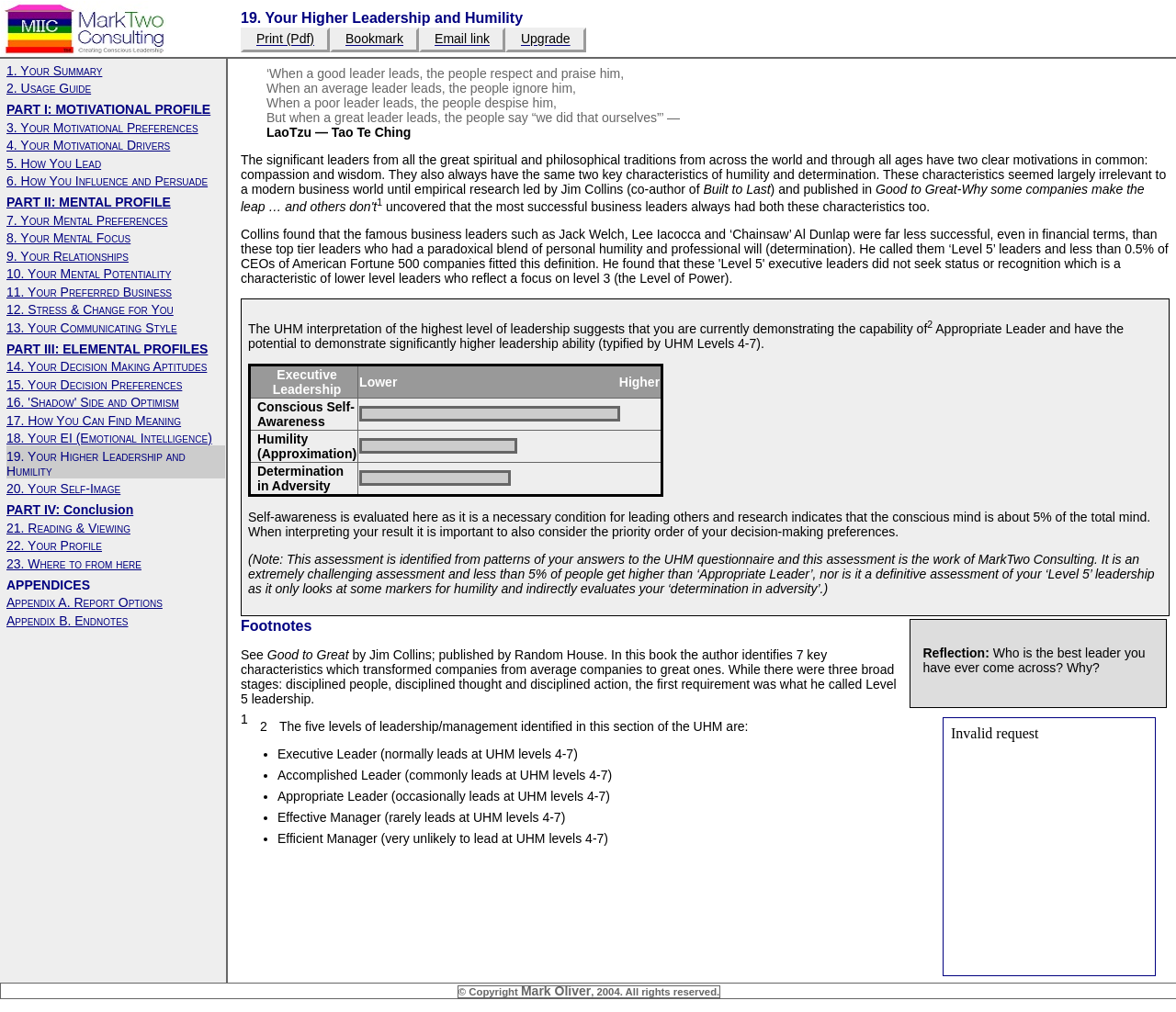Determine the bounding box coordinates of the clickable element to achieve the following action: 'Reflect on the best leader you have ever come across'. Provide the coordinates as four float values between 0 and 1, formatted as [left, top, right, bottom].

[0.785, 0.638, 0.974, 0.667]